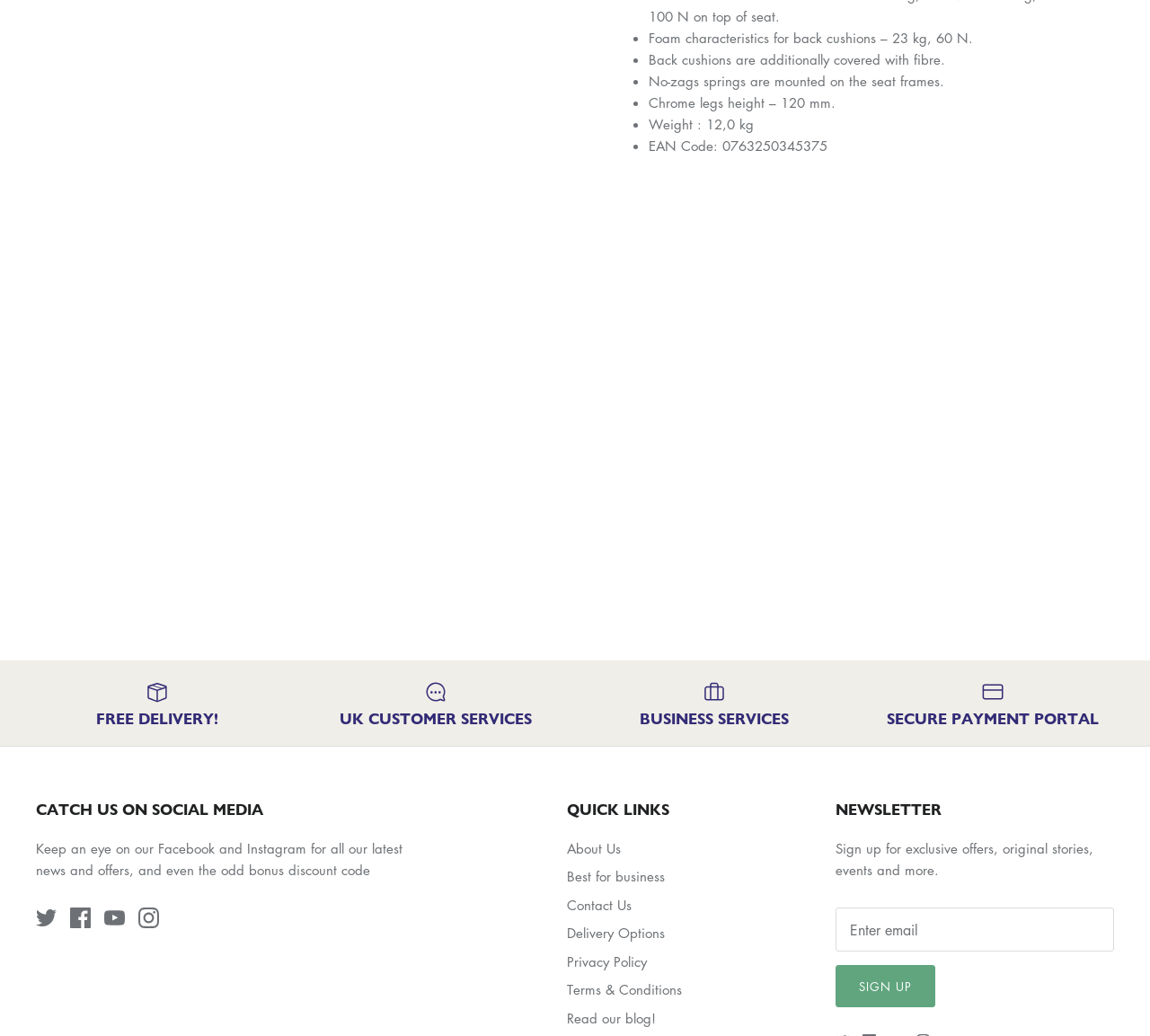Provide a thorough and detailed response to the question by examining the image: 
How many products are shown under 'YOU MAY ALSO LIKE'?

Under the heading 'YOU MAY ALSO LIKE', there are three products shown, each with an image, description, and price.